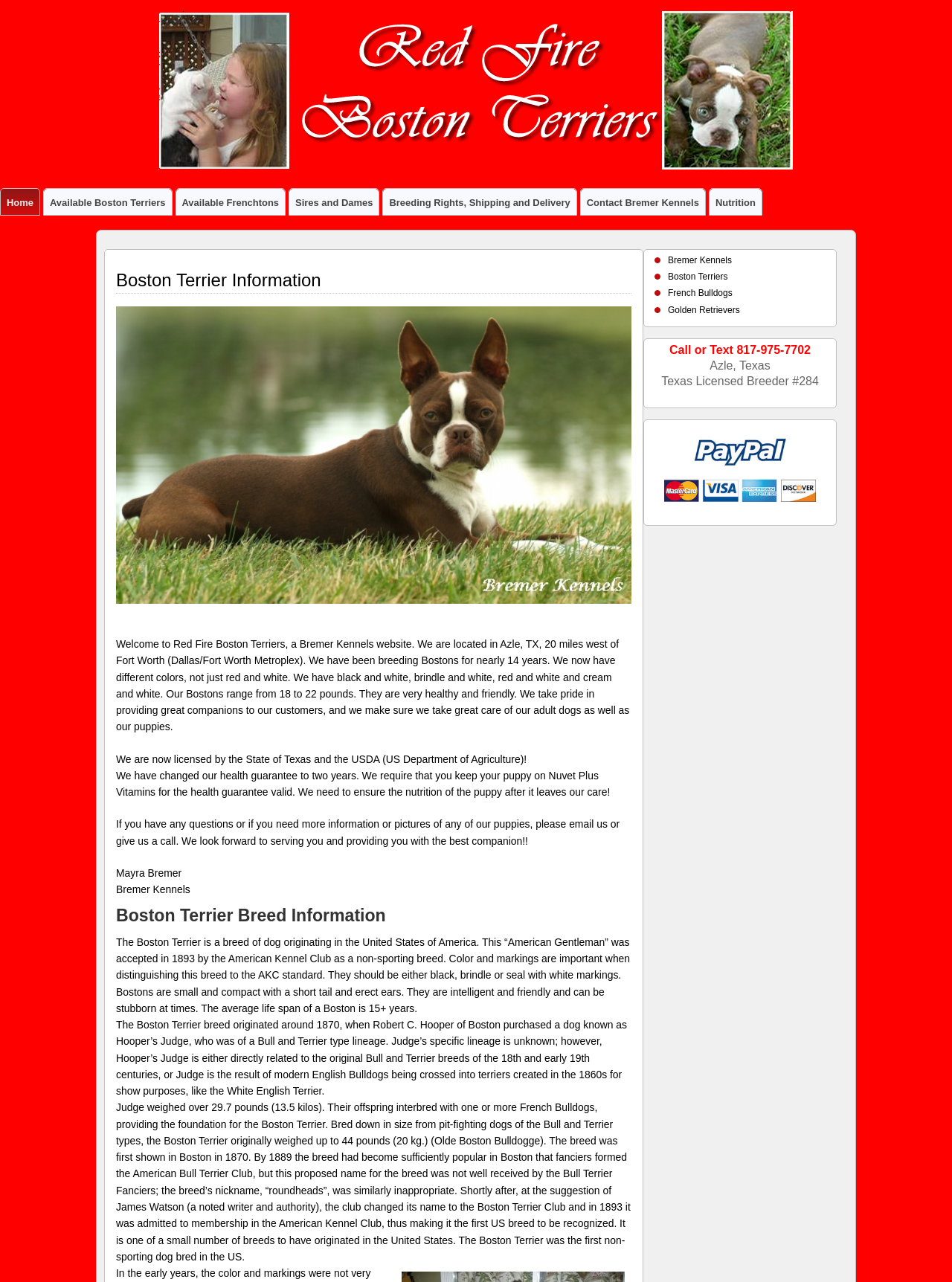Determine the title of the webpage and give its text content.

Boston Terrier Information